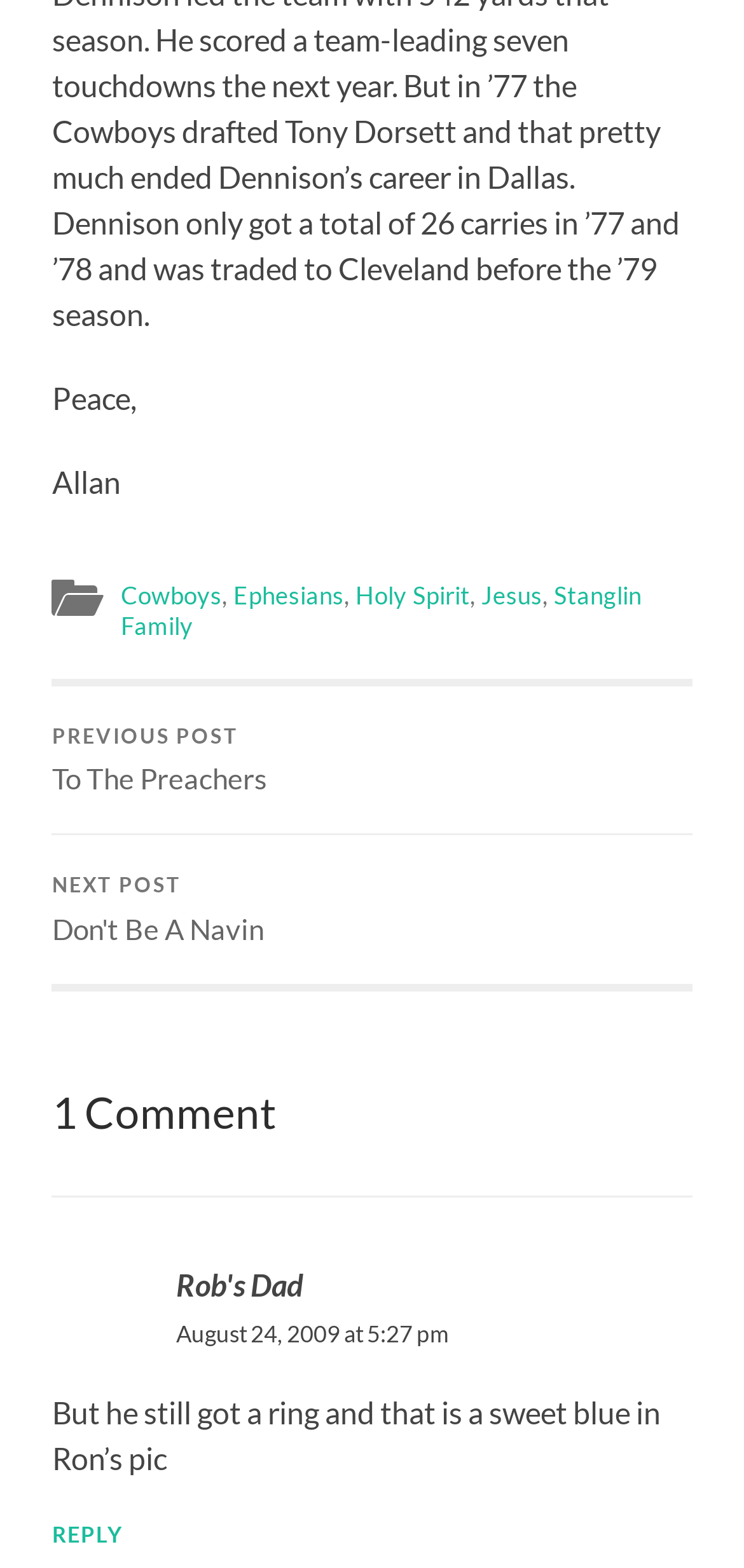Analyze the image and deliver a detailed answer to the question: What is the reply button labeled as?

The reply button is labeled as 'REPLY' and is located below the comment section.